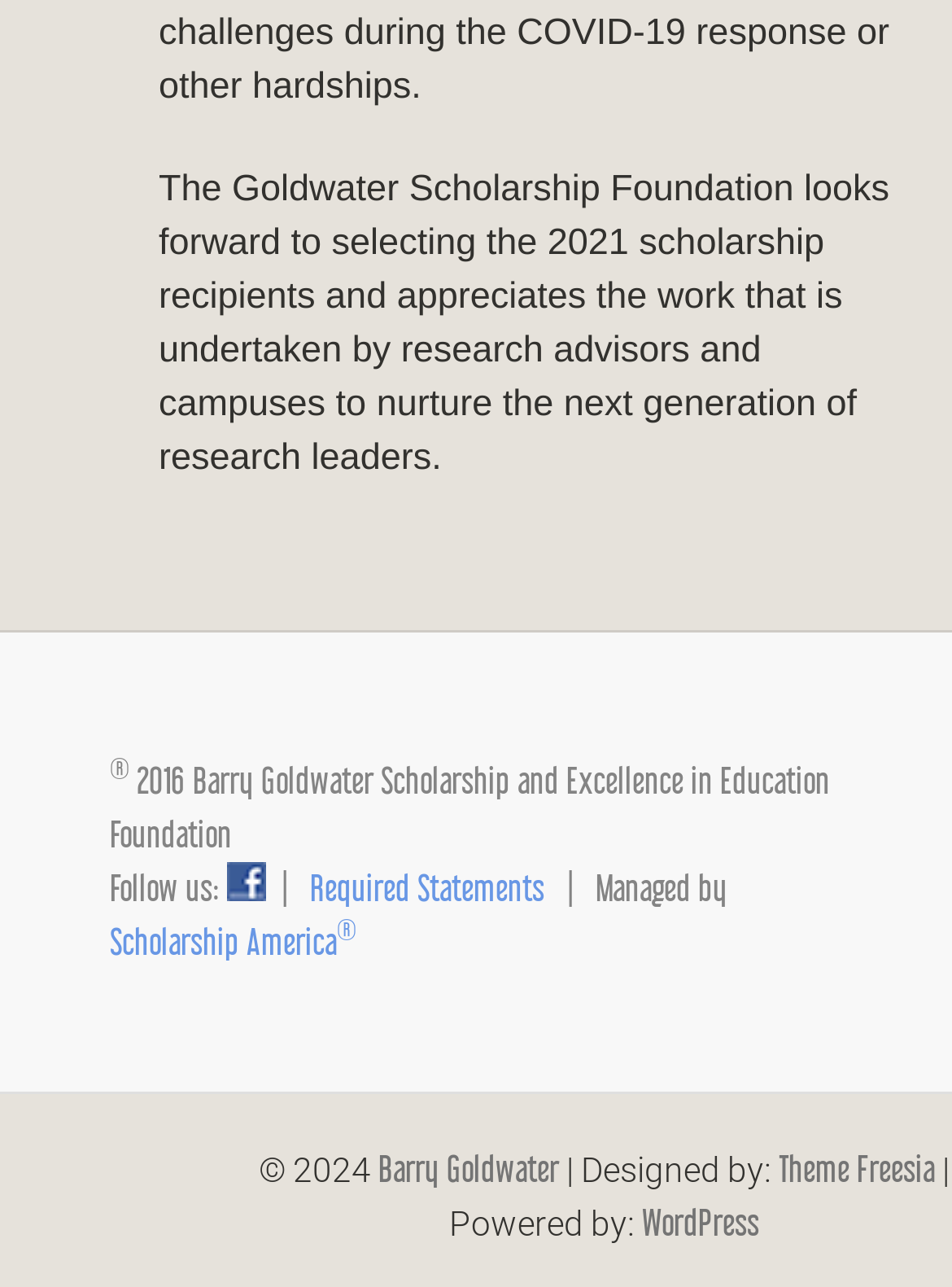Provide a brief response using a word or short phrase to this question:
What is the name of the platform that powers the website?

WordPress